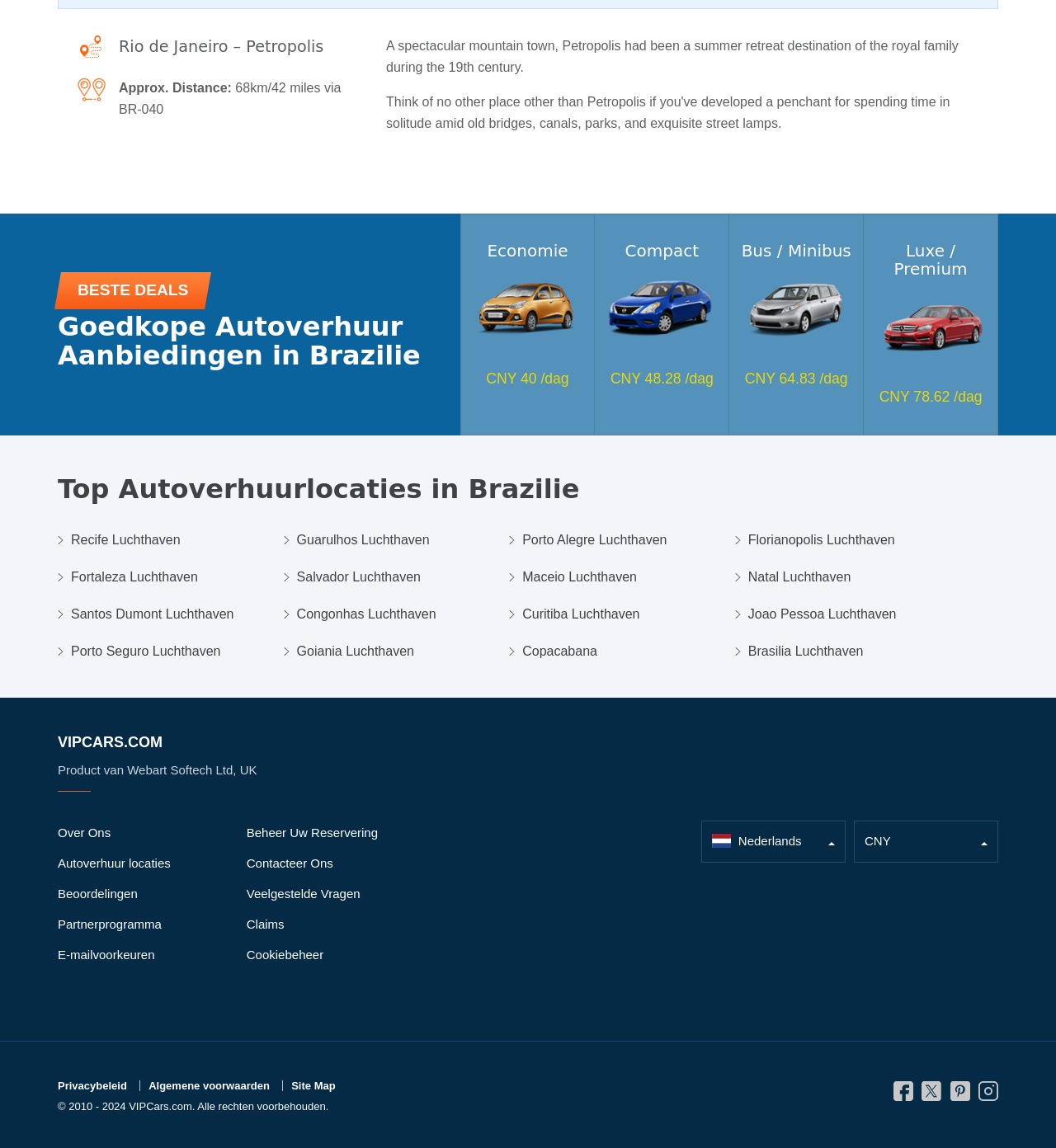What is the currency used in the car rental prices?
Using the screenshot, give a one-word or short phrase answer.

CNY